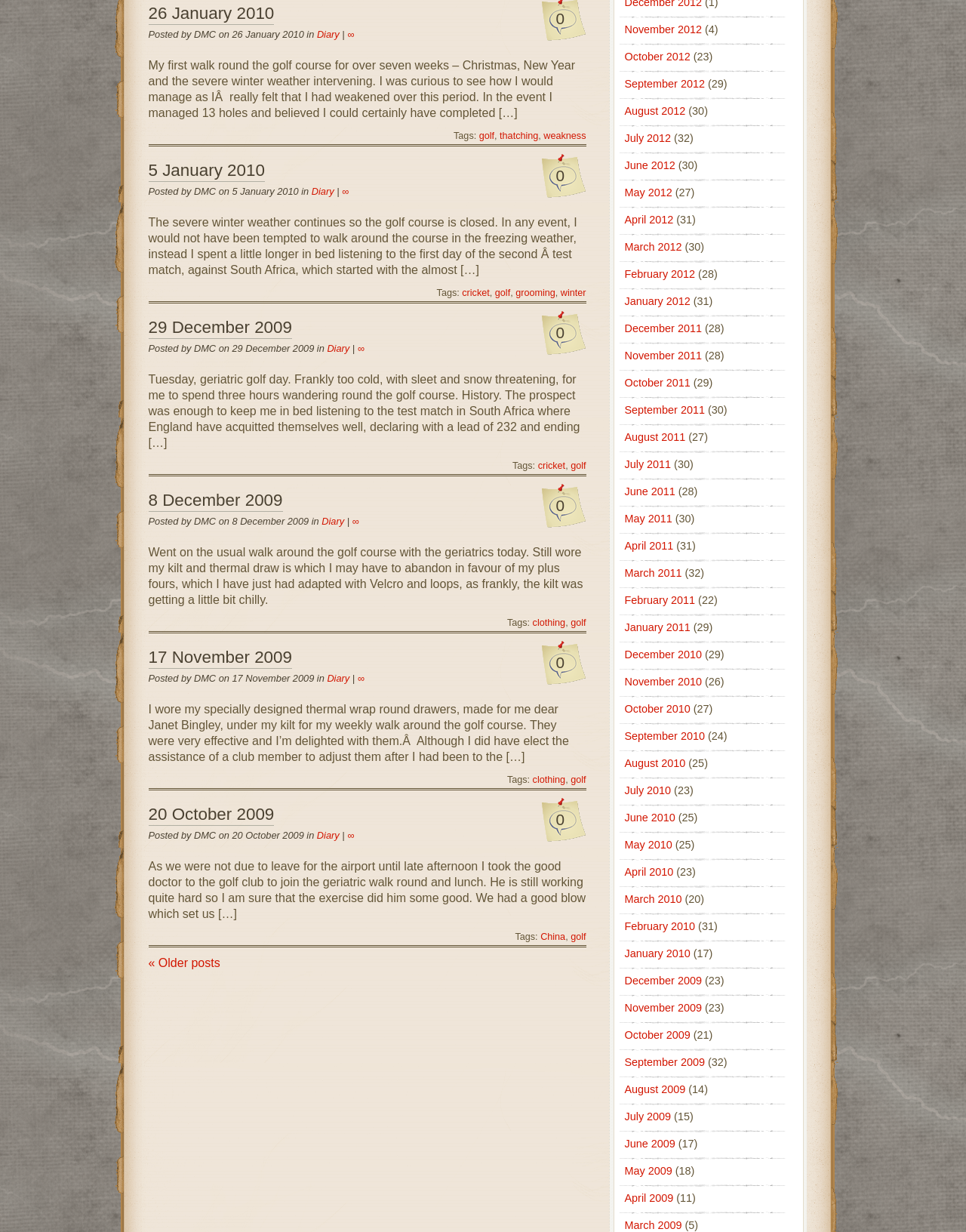What is the purpose of the '∞' symbol in the diary entries?
Please give a well-detailed answer to the question.

I observed that the '∞' symbol is a link element that appears in each diary entry, and I inferred that it is likely a link to more content or a continuation of the diary entry.